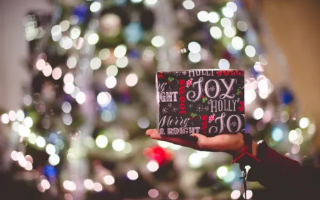Observe the image and answer the following question in detail: What is the atmosphere of the scene?

The combination of the decorative gift and the luminous tree in the image resonates with the spirit of giving and celebration, embodying the joy and magic of the holidays. The overall atmosphere of the scene is warm and inviting, perfect for the holiday season.